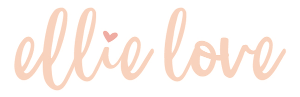Elaborate on the various elements present in the image.

The image features the logo of the blog "Ellie Love," presented in a playful and elegant cursive font. The letters are rendered in a soft, warm color palette, with a soft peach hue dominating the design, and an accent of pink represented by a tiny heart embellishment. This logo embodies the blog's charming and romantic theme, resonating with its content focused on love, relationships, and heartfelt narratives. Positioned at the top of the page, it serves as a welcoming introduction to visitors, inviting them into a space dedicated to exploring intimate stories and experiences.